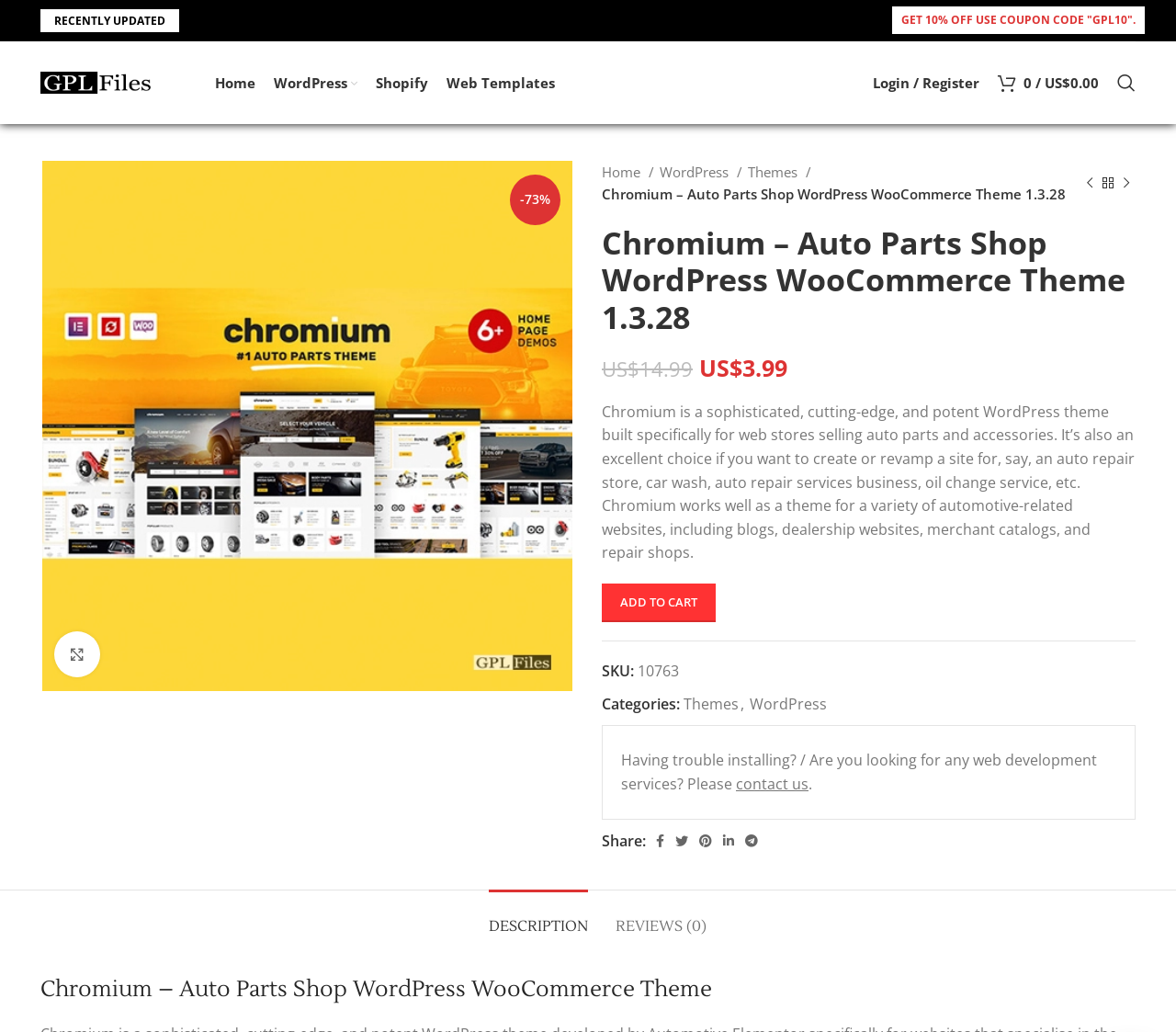Please identify the primary heading on the webpage and return its text.

Chromium – Auto Parts Shop WordPress WooCommerce Theme 1.3.28